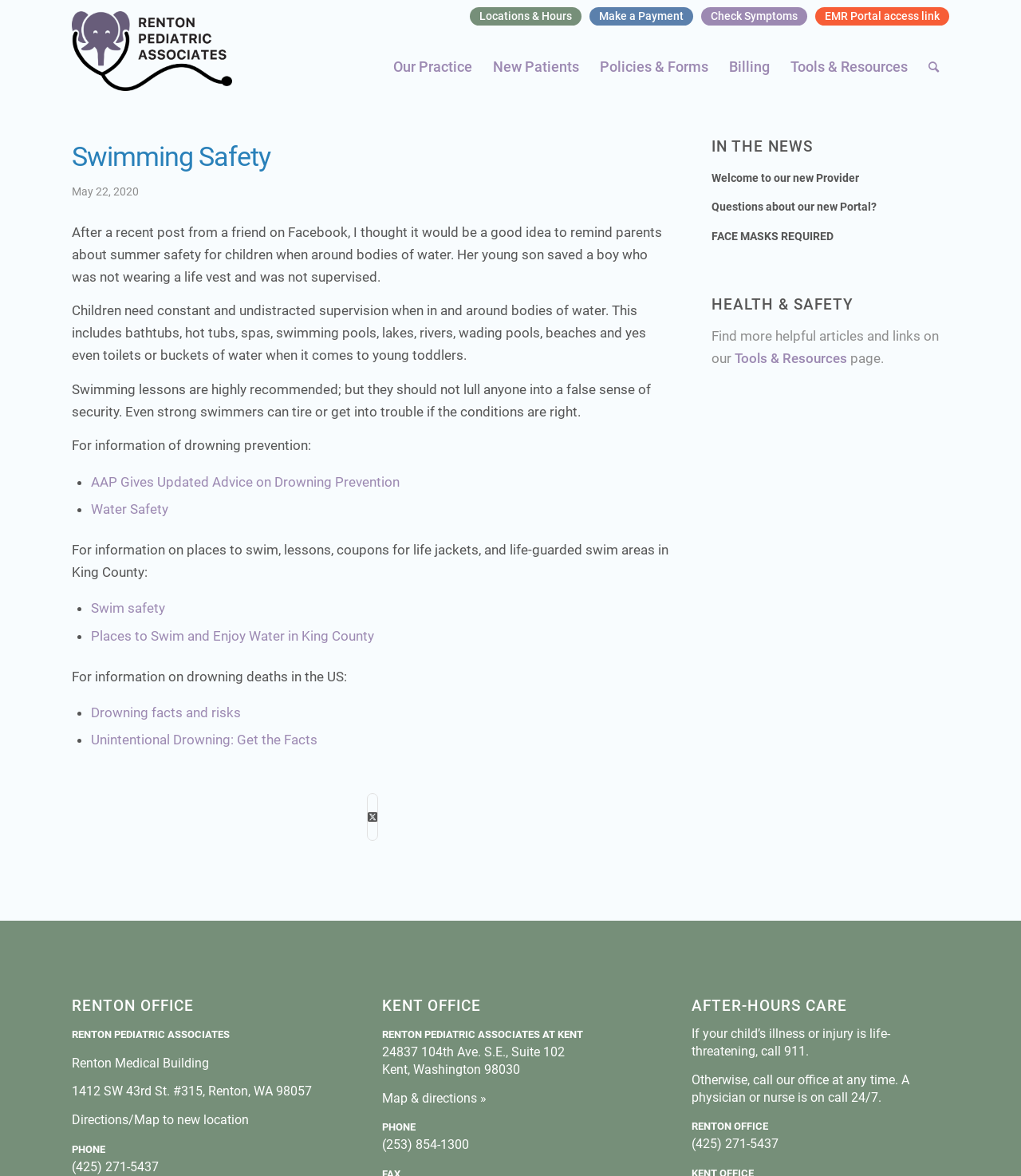Determine the bounding box coordinates for the element that should be clicked to follow this instruction: "Learn about 'Drowning Prevention'". The coordinates should be given as four float numbers between 0 and 1, in the format [left, top, right, bottom].

[0.089, 0.403, 0.391, 0.416]